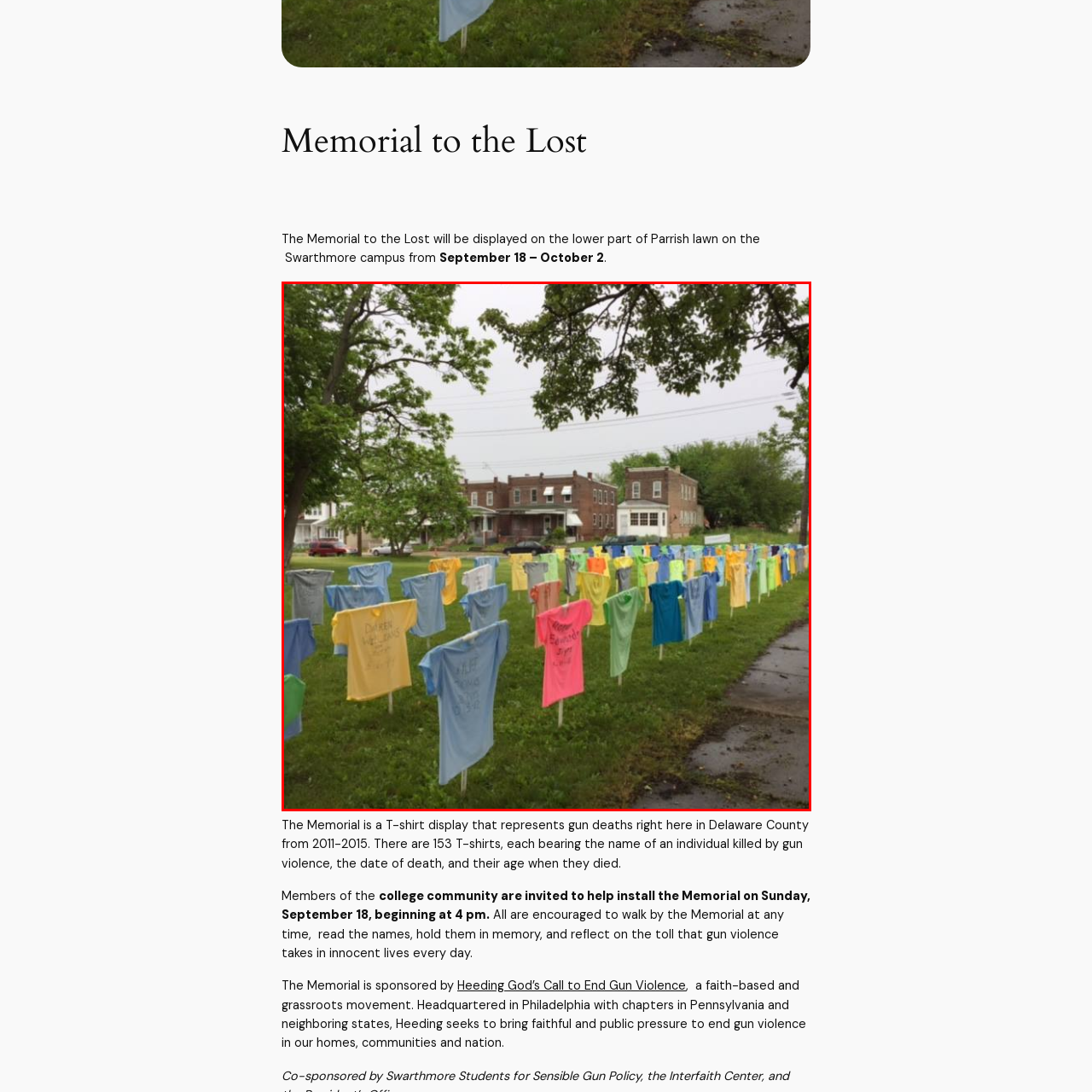How many T-shirts are featured in the memorial?
Study the image within the red bounding box and provide a detailed response to the question.

According to the caption, there are 153 T-shirts, each symbolizing an individual who lost their life to gun violence in Delaware County between 2011 and 2015, carefully arranged and bearing the names, ages, and dates of death of those memorialized.